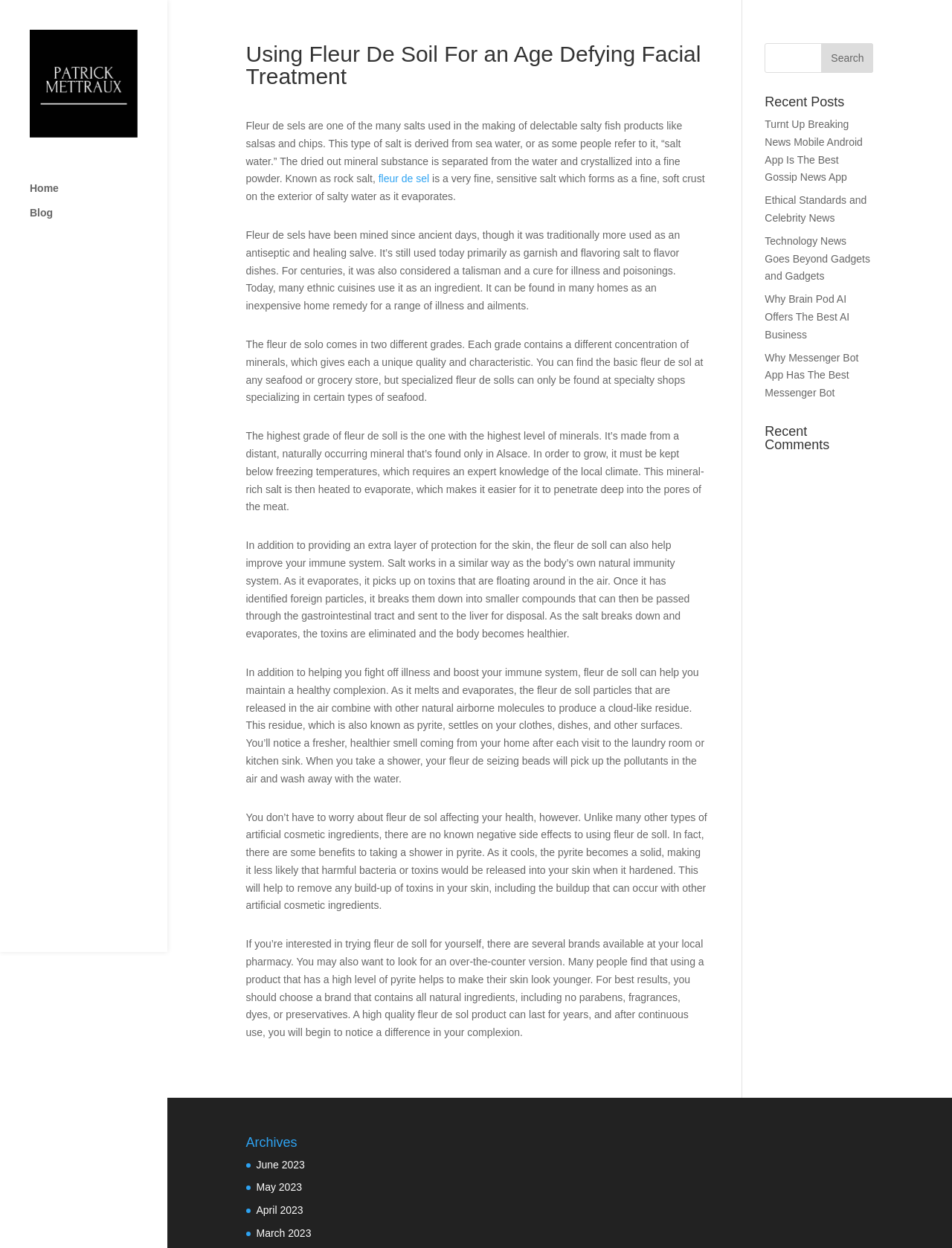Construct a thorough caption encompassing all aspects of the webpage.

This webpage is about using Fleur De Soil for an age-defying facial treatment. At the top left corner, there is a link to "Patrick Mettraux" accompanied by an image of the same name. Next to it, there are links to "Home" and "Blog". A search bar is located below, with a searchbox and a button to initiate the search.

The main content of the webpage is an article about Fleur De Soil, which is a type of salt derived from sea water. The article is divided into several paragraphs, each describing the properties and uses of Fleur De Soil. The text is accompanied by links to related terms, such as "fleur de sel".

On the right side of the webpage, there is a section titled "Recent Posts" with links to several articles, including "Turnt Up Breaking News Mobile Android App Is The Best Gossip News App" and "Why Brain Pod AI Offers The Best AI Business". Below this section, there is another section titled "Recent Comments".

At the bottom left corner of the webpage, there is a section titled "Archives" with links to previous months, including June 2023, May 2023, and April 2023.